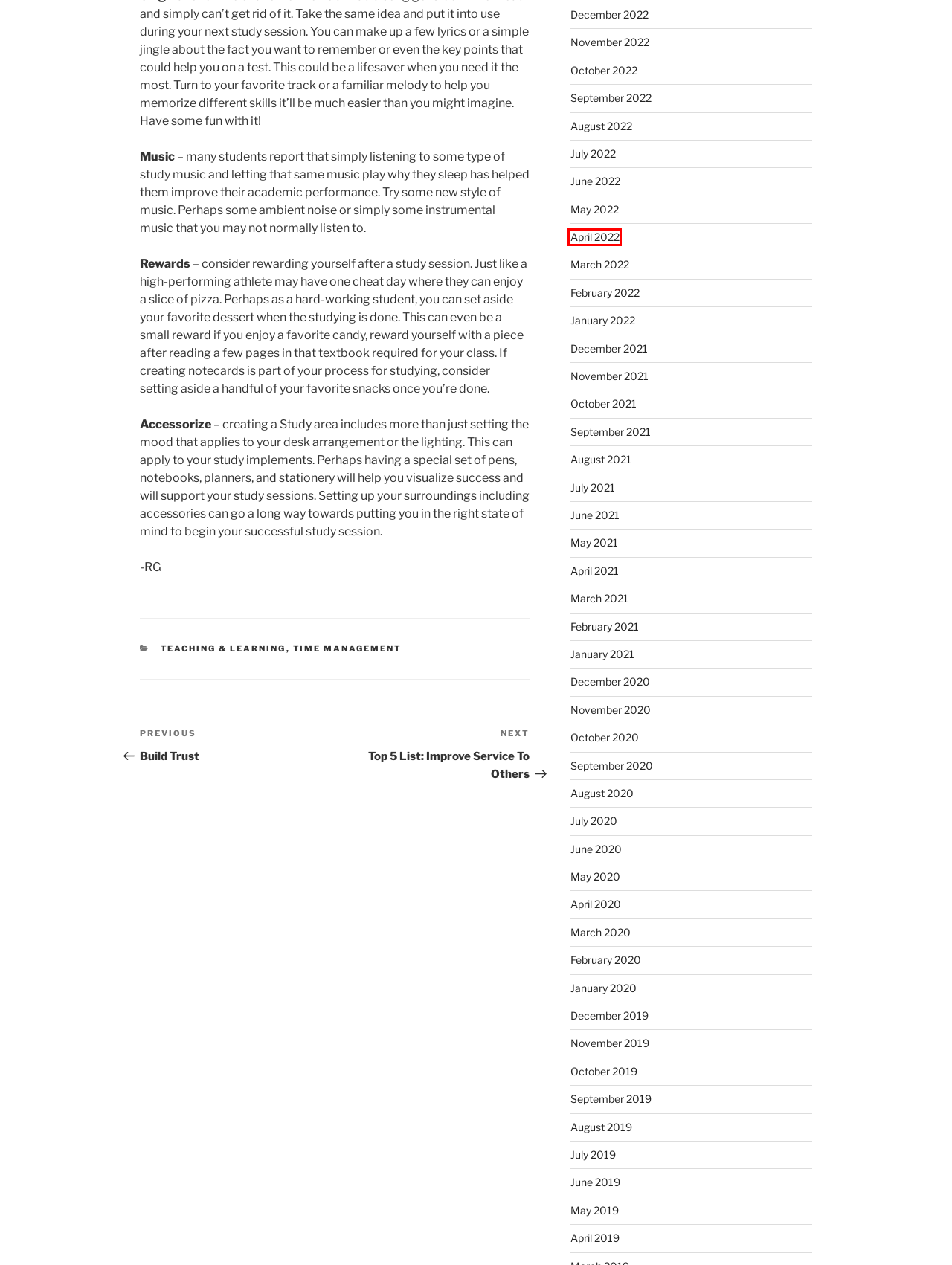Please examine the screenshot provided, which contains a red bounding box around a UI element. Select the webpage description that most accurately describes the new page displayed after clicking the highlighted element. Here are the candidates:
A. May 2020 – Rodney Gemoll
B. July 2019 – Rodney Gemoll
C. April 2022 – Rodney Gemoll
D. April 2020 – Rodney Gemoll
E. November 2021 – Rodney Gemoll
F. June 2020 – Rodney Gemoll
G. July 2020 – Rodney Gemoll
H. September 2022 – Rodney Gemoll

C